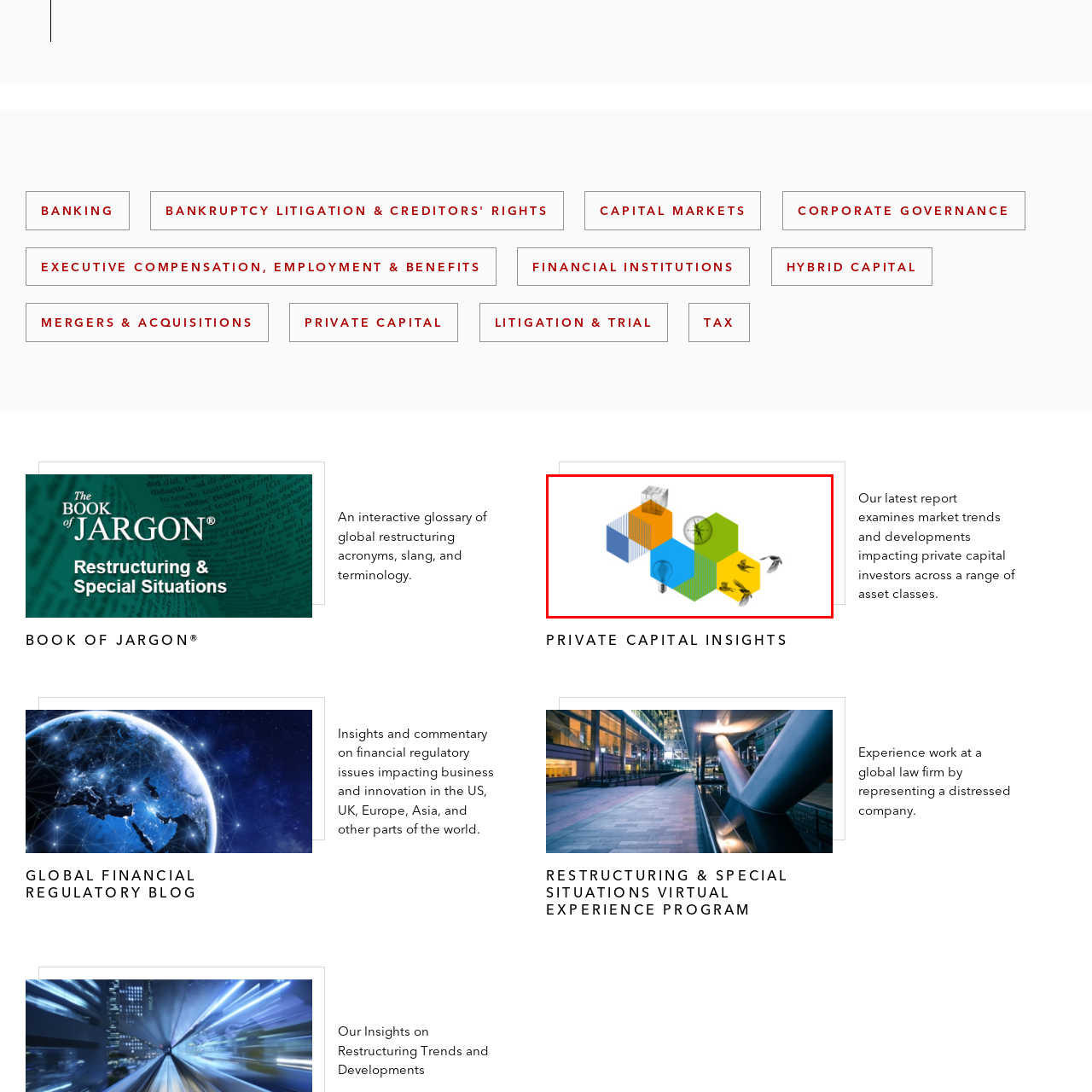Create a detailed narrative of the scene depicted inside the red-outlined image.

The image features a creative arrangement of colorful hexagons, each symbolizing different themes or concepts. Prominently displayed are shades of orange, blue, green, and yellow, highlighting the dynamic nature of the composition. Within and around these hexagons, abstract illustrations include a light bulb, representing innovation and ideas, a clock, symbolizing time management, and various other graphical elements which evoke a sense of interconnectedness and progress. This visually engaging design could relate to themes such as strategy, collaboration, or insights, potentially aligning with the context of private capital insights as suggested by the associated text below the image. The overall aesthetic combines modern graphic design with a focus on conceptual clarity, making it both eye-catching and thought-provoking.